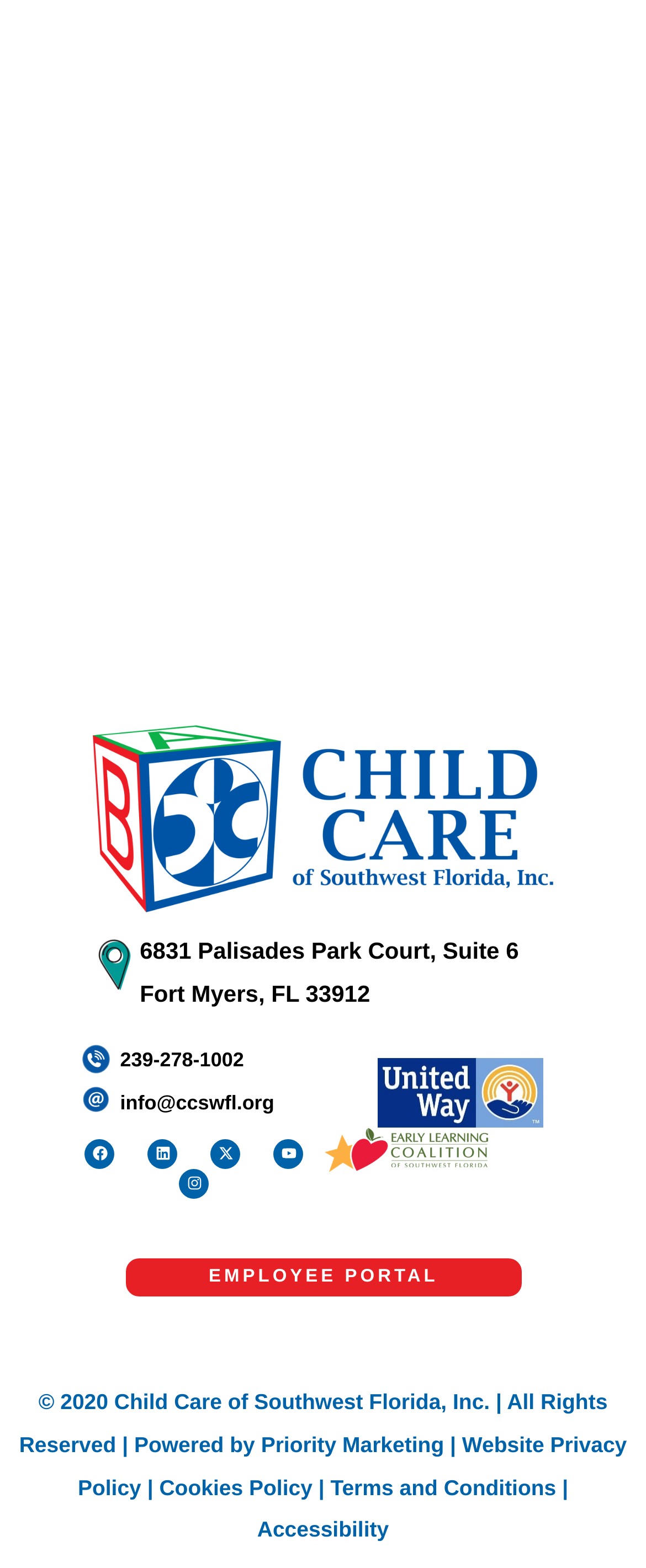Please locate the bounding box coordinates of the element's region that needs to be clicked to follow the instruction: "Log in to the Employee Portal". The bounding box coordinates should be provided as four float numbers between 0 and 1, i.e., [left, top, right, bottom].

[0.194, 0.803, 0.806, 0.827]